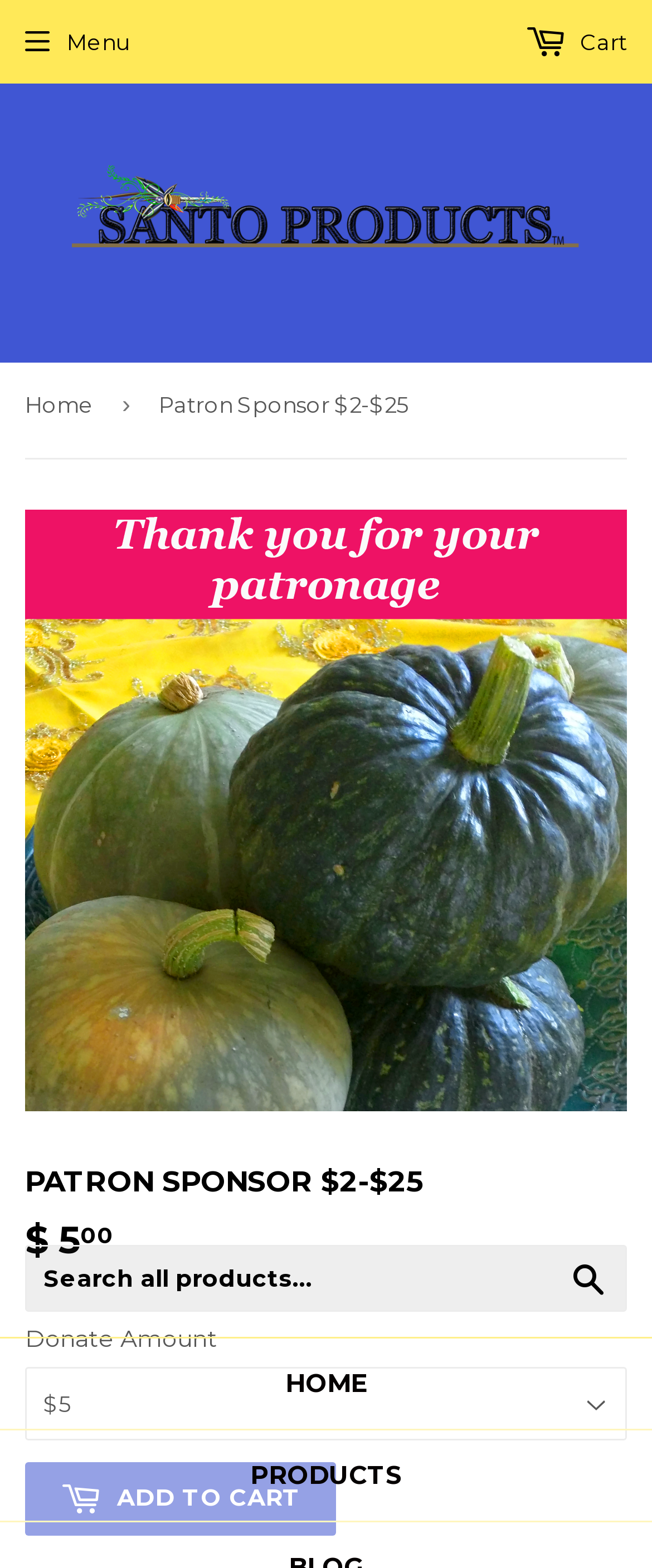Write a detailed summary of the webpage, including text, images, and layout.

The webpage appears to be a product page for a "Patron Sponsor" donation option, with a focus on supporting the maintenance and expansion of a garden. 

At the top left, there is a link to "Santo Products" accompanied by an image with the same name. Below this, there is a layout table that spans the entire width of the page. Within this table, there is a button labeled "Menu" on the left, and a link to the cart on the right.

In the middle of the page, there is a search bar that allows users to search all products. This search bar is accompanied by a search button.

Below the search bar, there are links to navigate to the "HOME" and "PRODUCTS" pages. 

The main content of the page is divided into sections. The first section displays a navigation breadcrumb trail, which includes a link to the "Home" page and a static text element displaying "Patron Sponsor $2-$25". 

Below this, there is a large image with the same title, "Patron Sponsor $2-$25". 

The next section is headed by a large heading element that reads "PATRON SPONSOR $2-$25". This is followed by a static text element displaying the price "$ 5.00". 

A horizontal separator line divides the page, and below this, there is a static text element labeled "Donate Amount". This is accompanied by a combo box that allows users to select a donation amount. 

Finally, there is a button labeled "[ ADD TO CART" that allows users to add the donation to their cart.